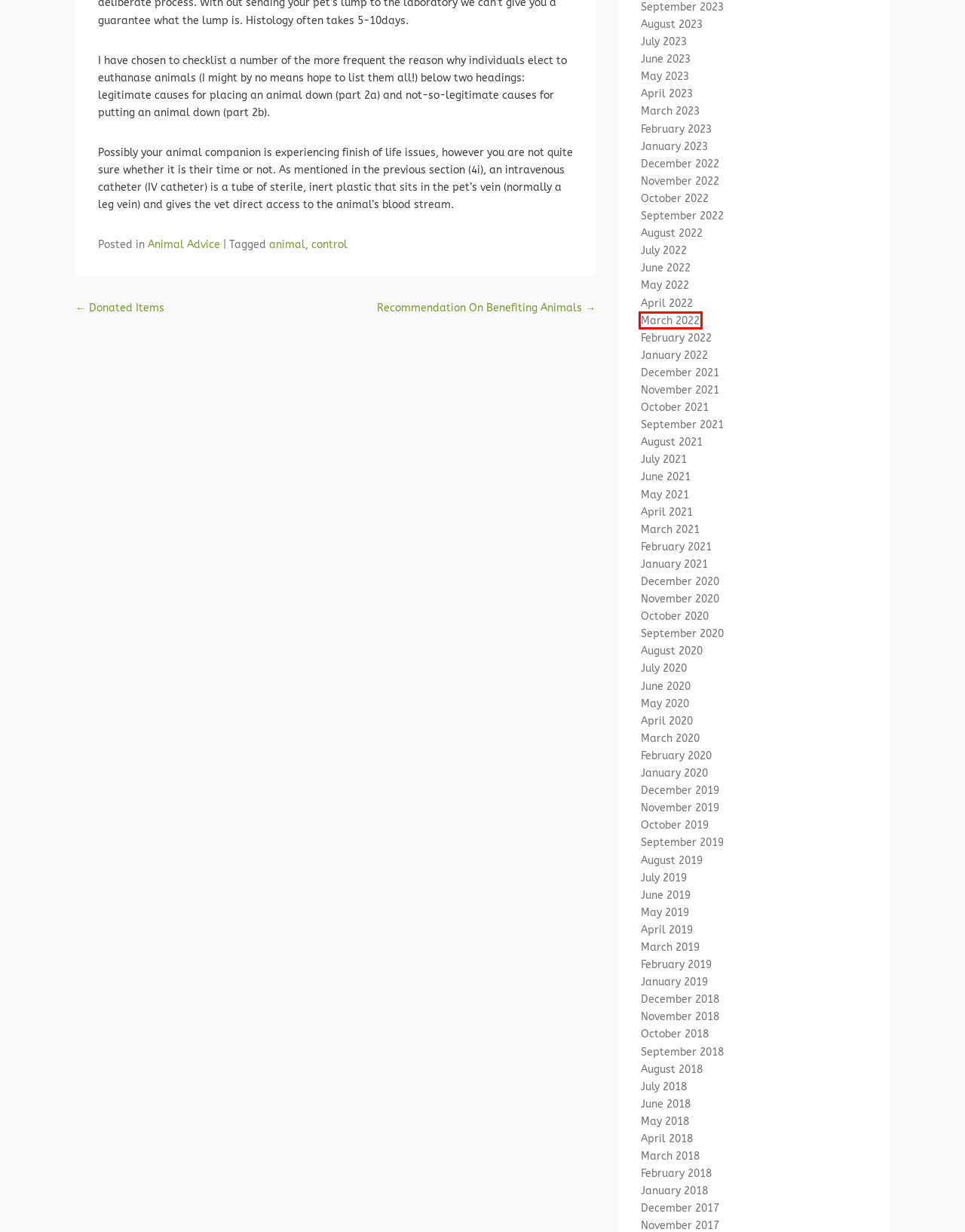You are presented with a screenshot of a webpage containing a red bounding box around a particular UI element. Select the best webpage description that matches the new webpage after clicking the element within the bounding box. Here are the candidates:
A. February 2023 - Feel The Animal
B. January 2023 - Feel The Animal
C. February 2020 - Feel The Animal
D. April 2022 - Feel The Animal
E. August 2020 - Feel The Animal
F. July 2021 - Feel The Animal
G. March 2022 - Feel The Animal
H. February 2019 - Feel The Animal

G